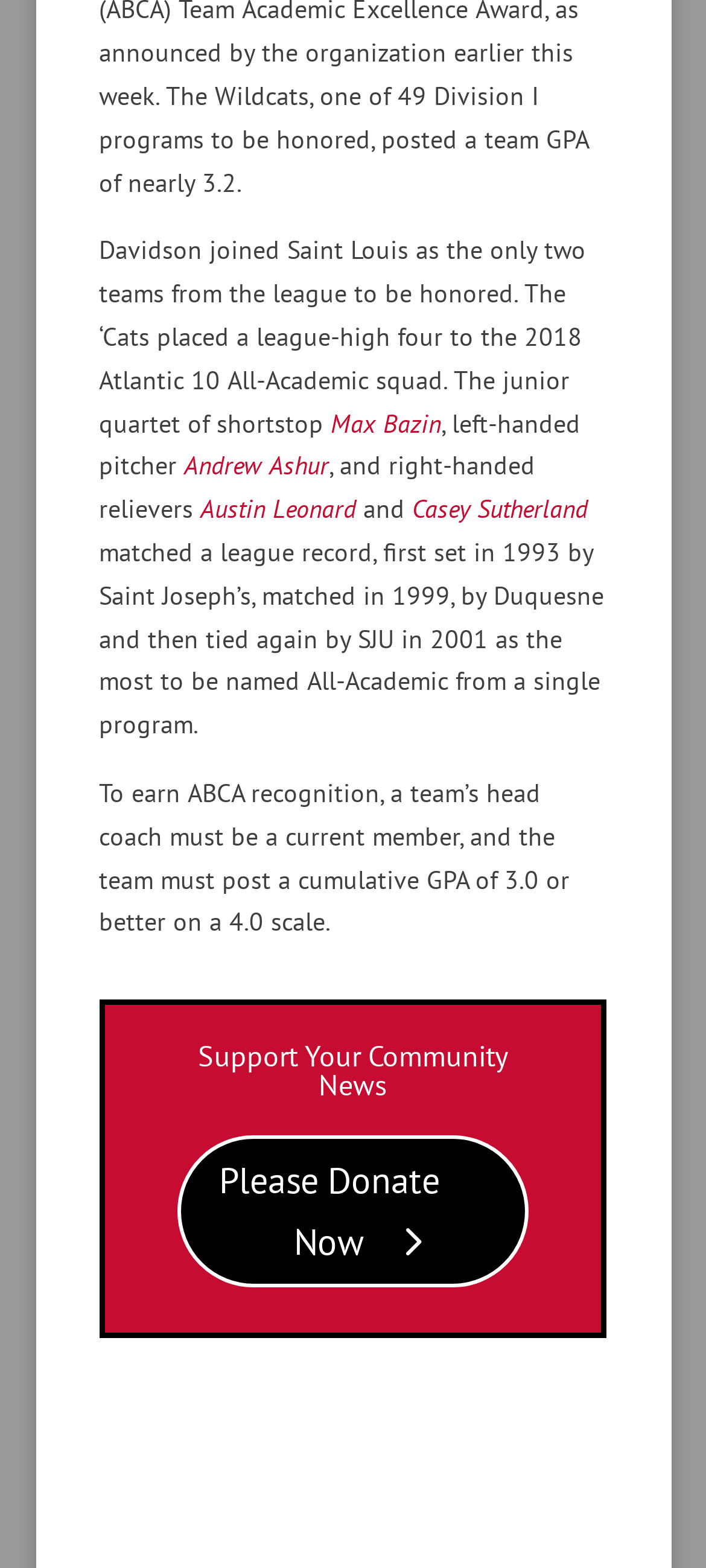What is the purpose of the 'Support Your Community News' section?
Please ensure your answer to the question is detailed and covers all necessary aspects.

The 'Support Your Community News' section appears to be a call to action, asking readers to donate to support community news, as evidenced by the 'Please Donate Now' link.